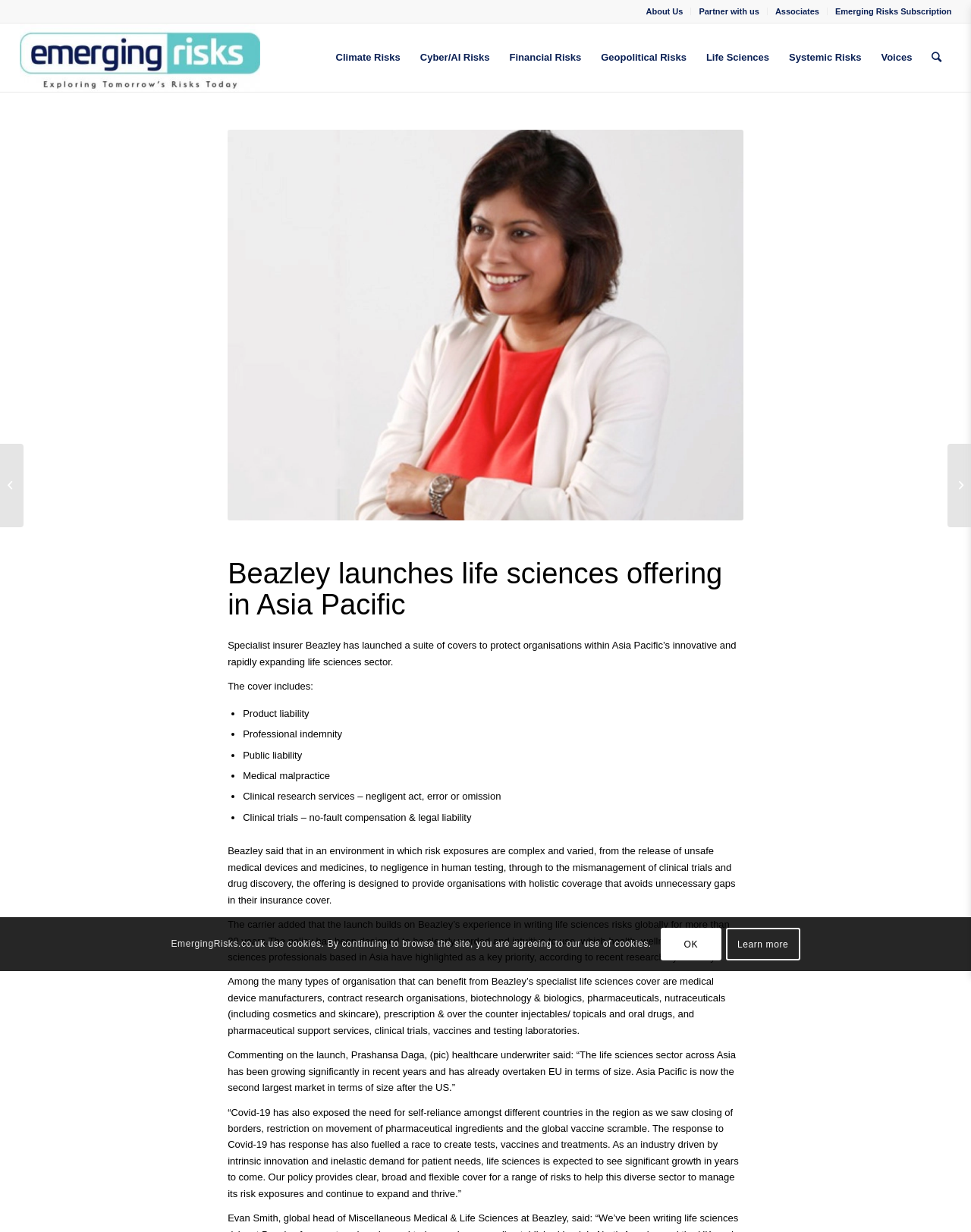What is the name of the healthcare underwriter quoted in the article?
Using the screenshot, give a one-word or short phrase answer.

Prashansa Daga